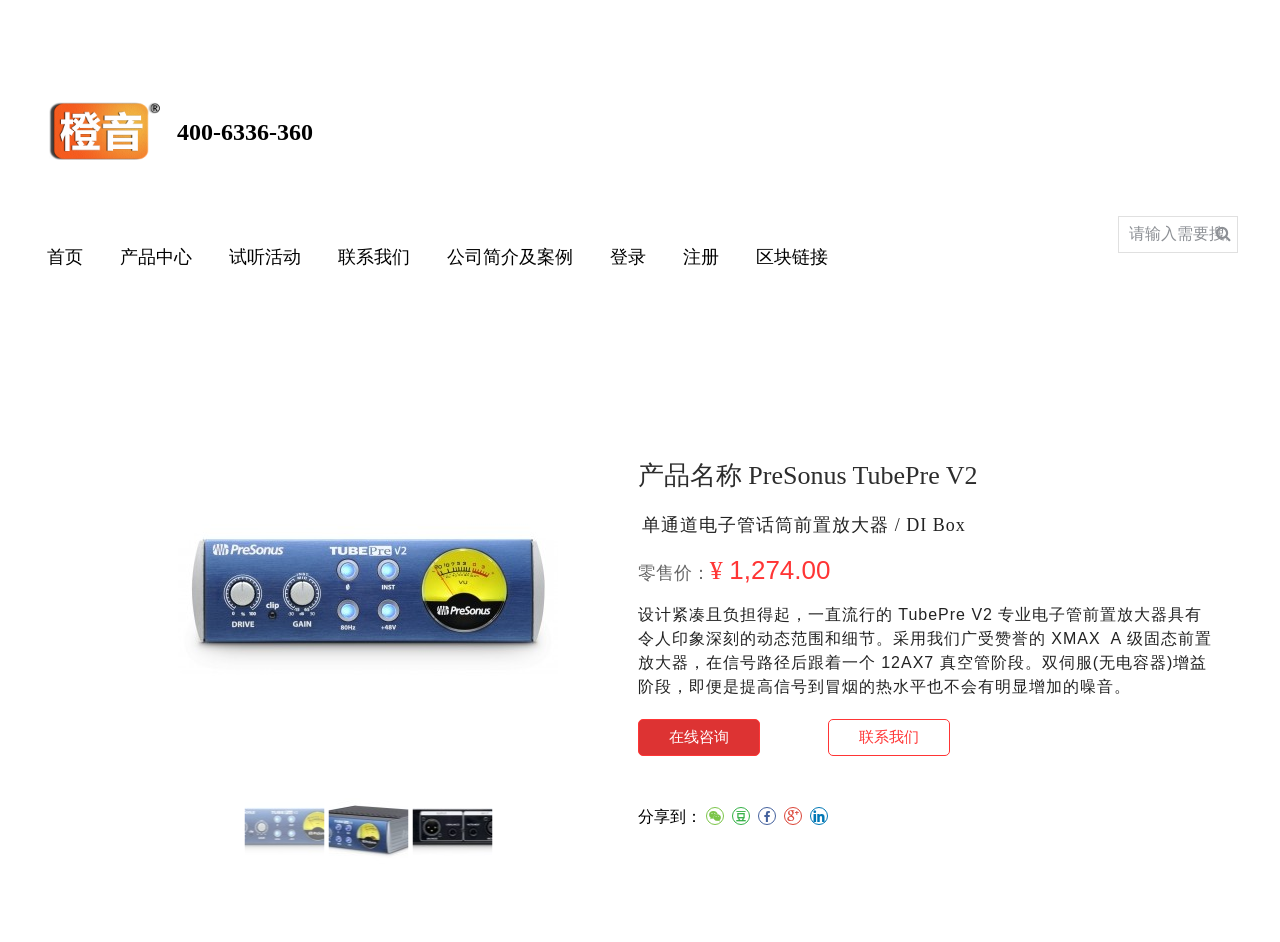Answer with a single word or phrase: 
What is the function of the search box?

To search for products